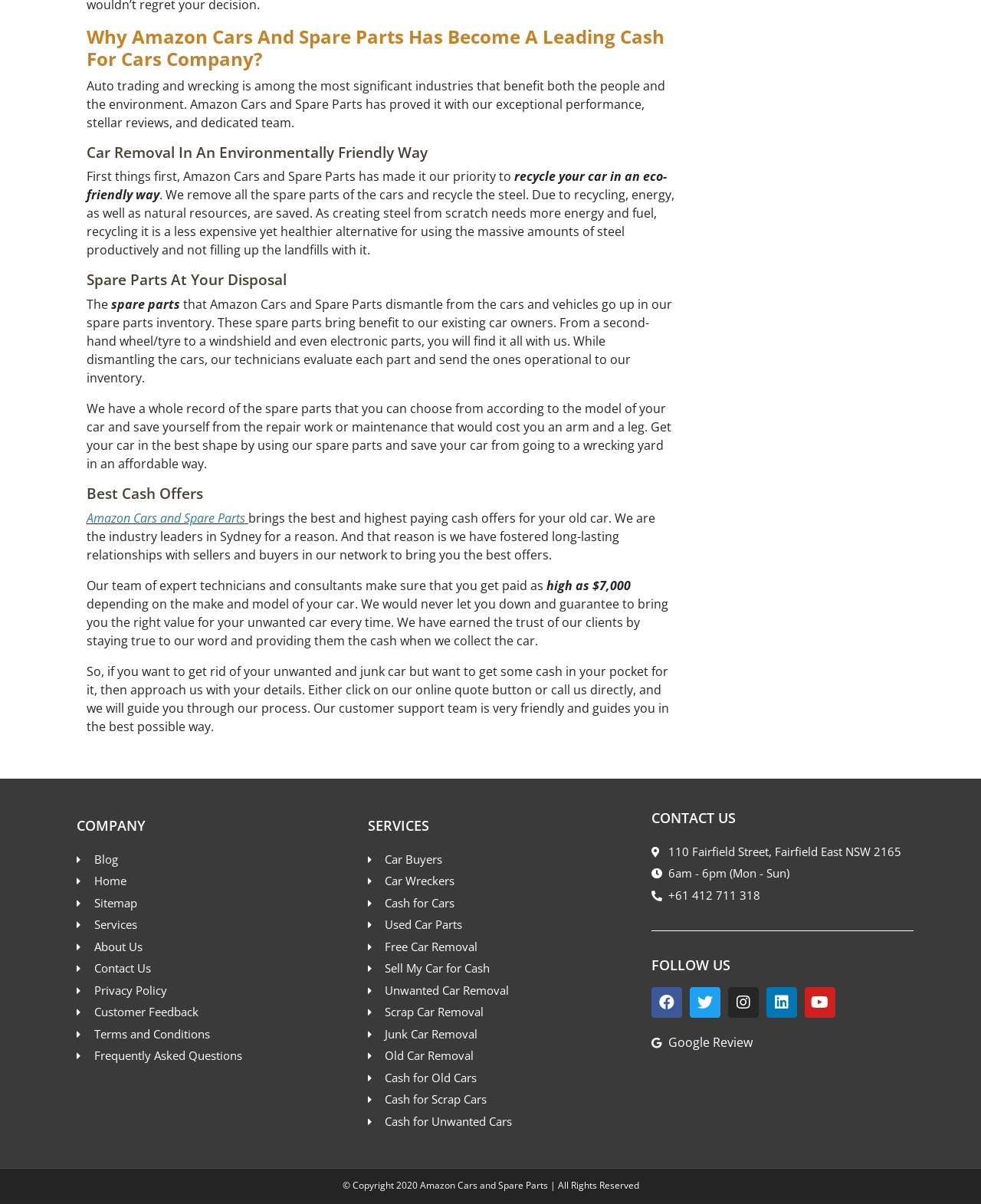Locate the bounding box of the UI element based on this description: "Sitemap". Provide four float numbers between 0 and 1 as [left, top, right, bottom].

[0.078, 0.743, 0.359, 0.757]